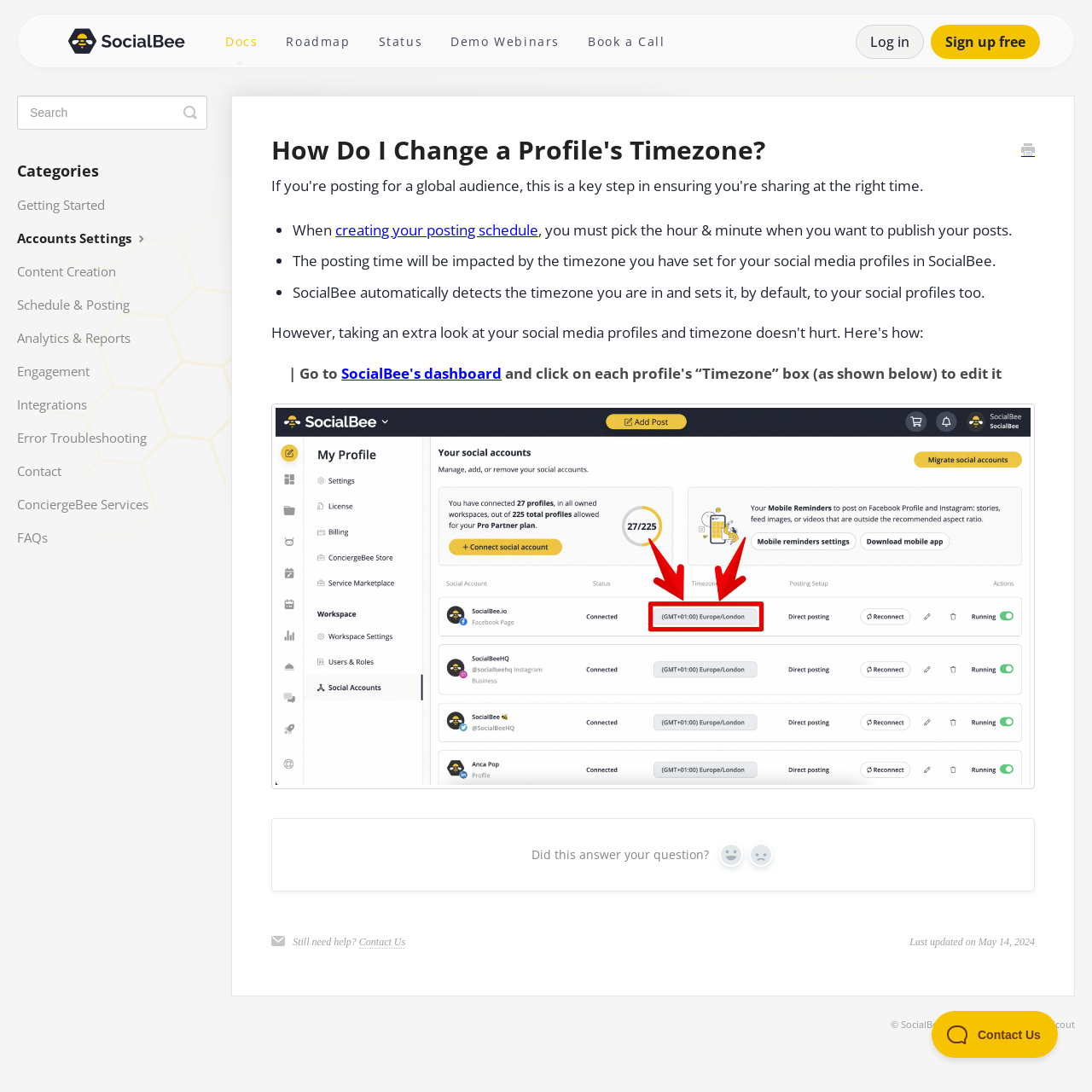Please identify the bounding box coordinates of the area that needs to be clicked to fulfill the following instruction: "Log in."

[0.784, 0.023, 0.846, 0.054]